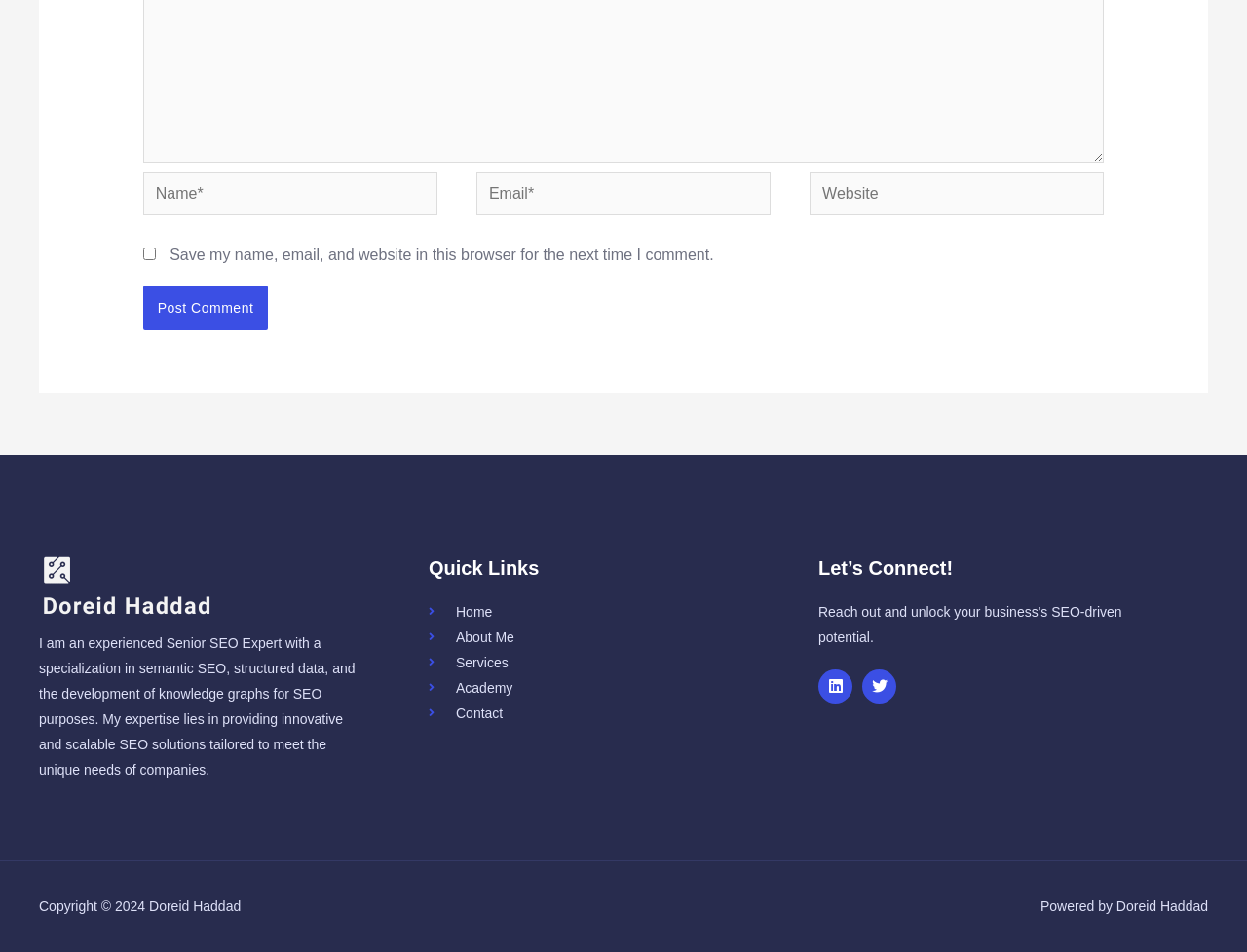Find the bounding box coordinates for the element that must be clicked to complete the instruction: "Visit the About Me page". The coordinates should be four float numbers between 0 and 1, indicated as [left, top, right, bottom].

[0.344, 0.656, 0.656, 0.682]